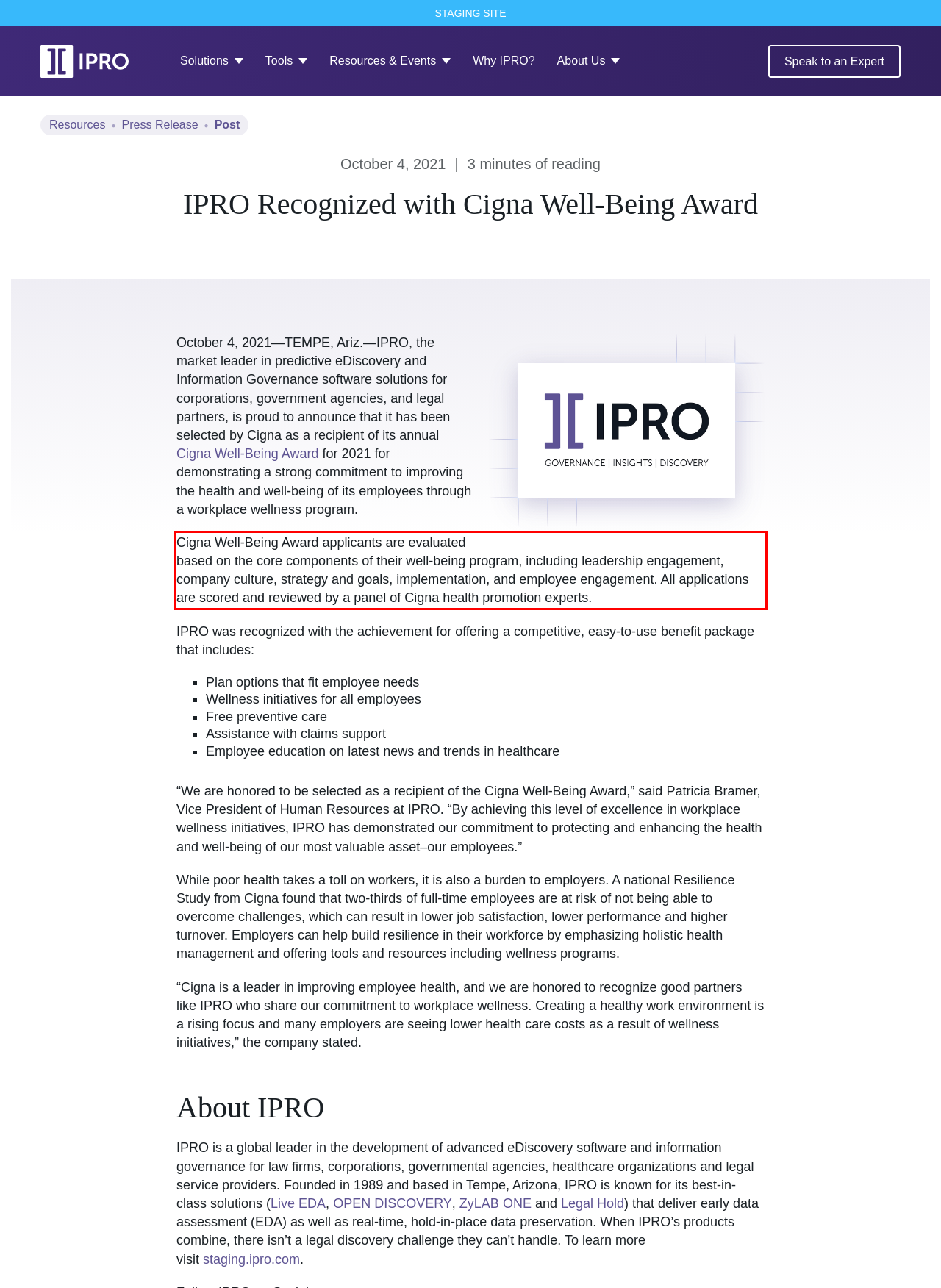Given a screenshot of a webpage, identify the red bounding box and perform OCR to recognize the text within that box.

Cigna Well-Being Award applicants are evaluated based on the core components of their well-being program, including leadership engagement, company culture, strategy and goals, implementation, and employee engagement. All applications are scored and reviewed by a panel of Cigna health promotion experts.